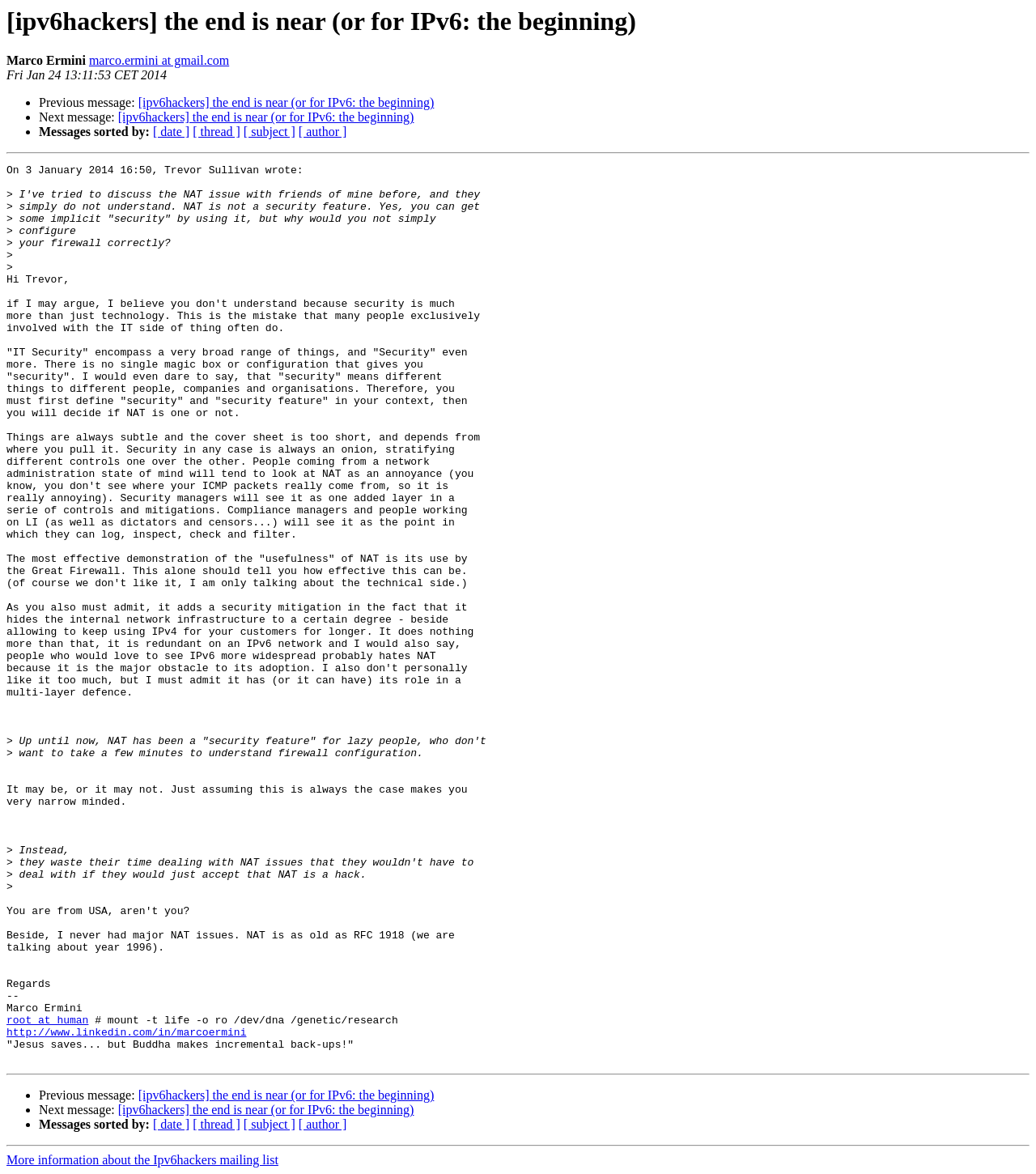Could you highlight the region that needs to be clicked to execute the instruction: "Click on the link to view next message"?

[0.114, 0.094, 0.4, 0.106]